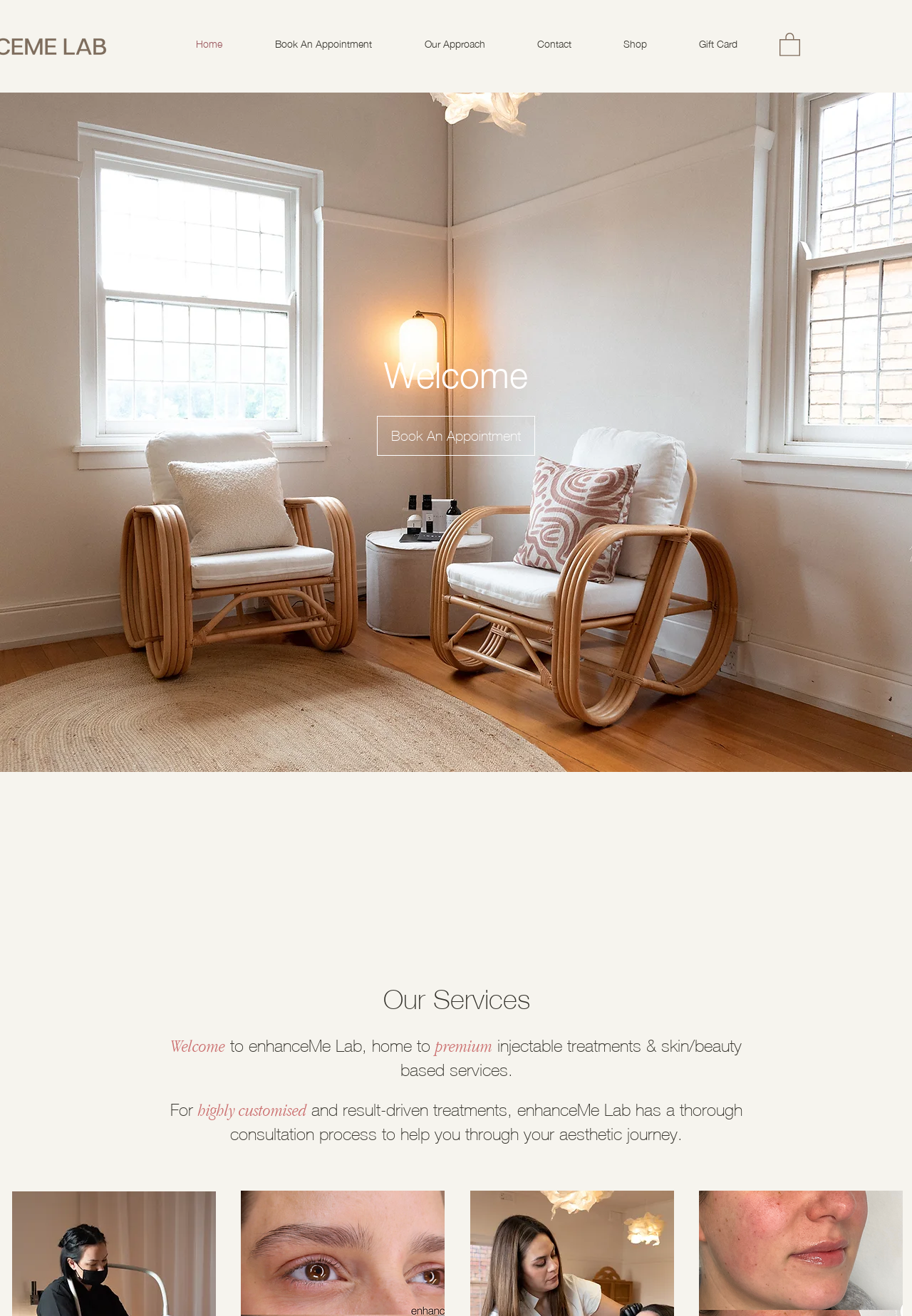Provide your answer in one word or a succinct phrase for the question: 
What is the focus of the lab's consultation process?

Aesthetic journey